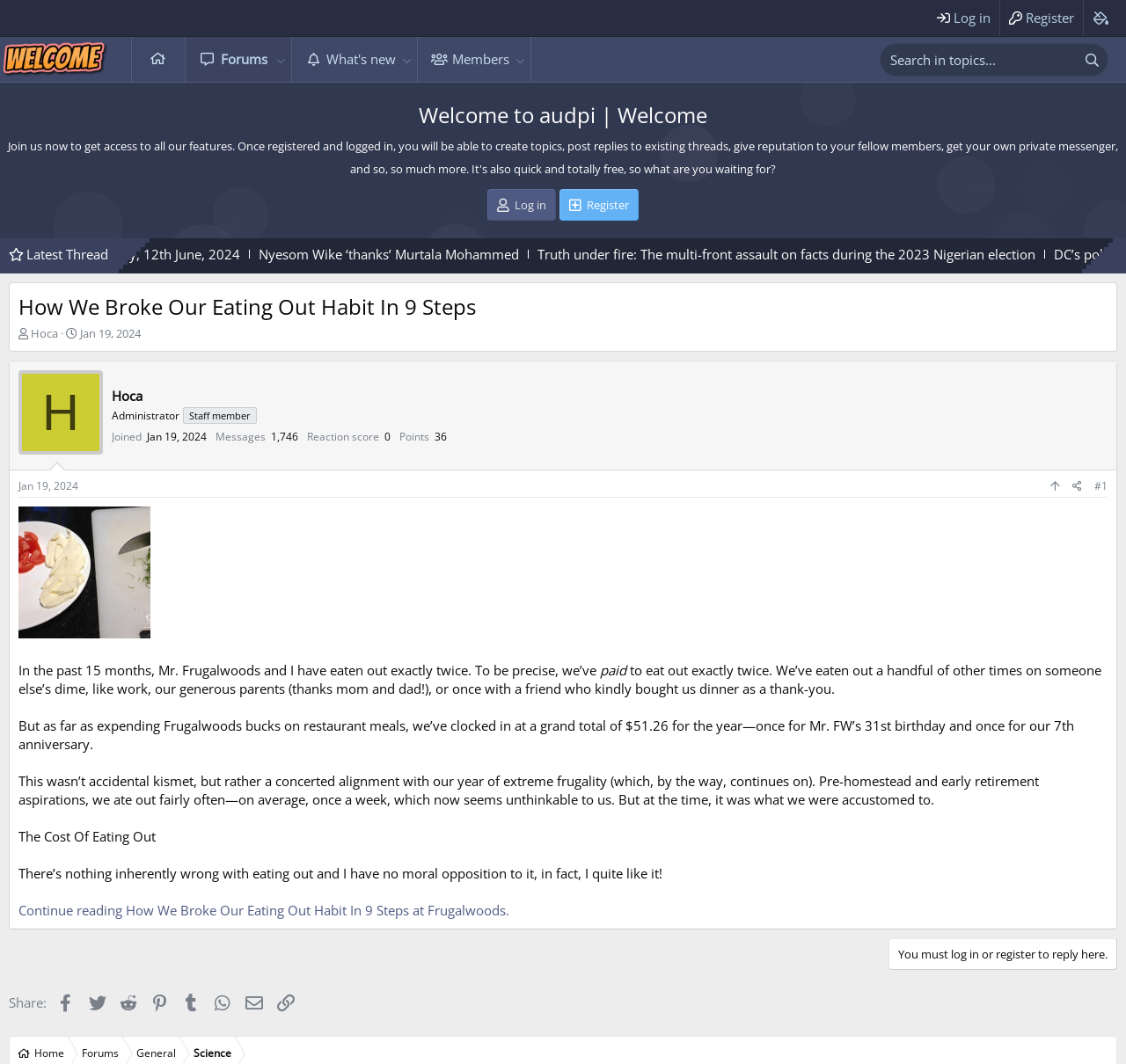Indicate the bounding box coordinates of the clickable region to achieve the following instruction: "View the post details."

[0.016, 0.348, 0.091, 0.427]